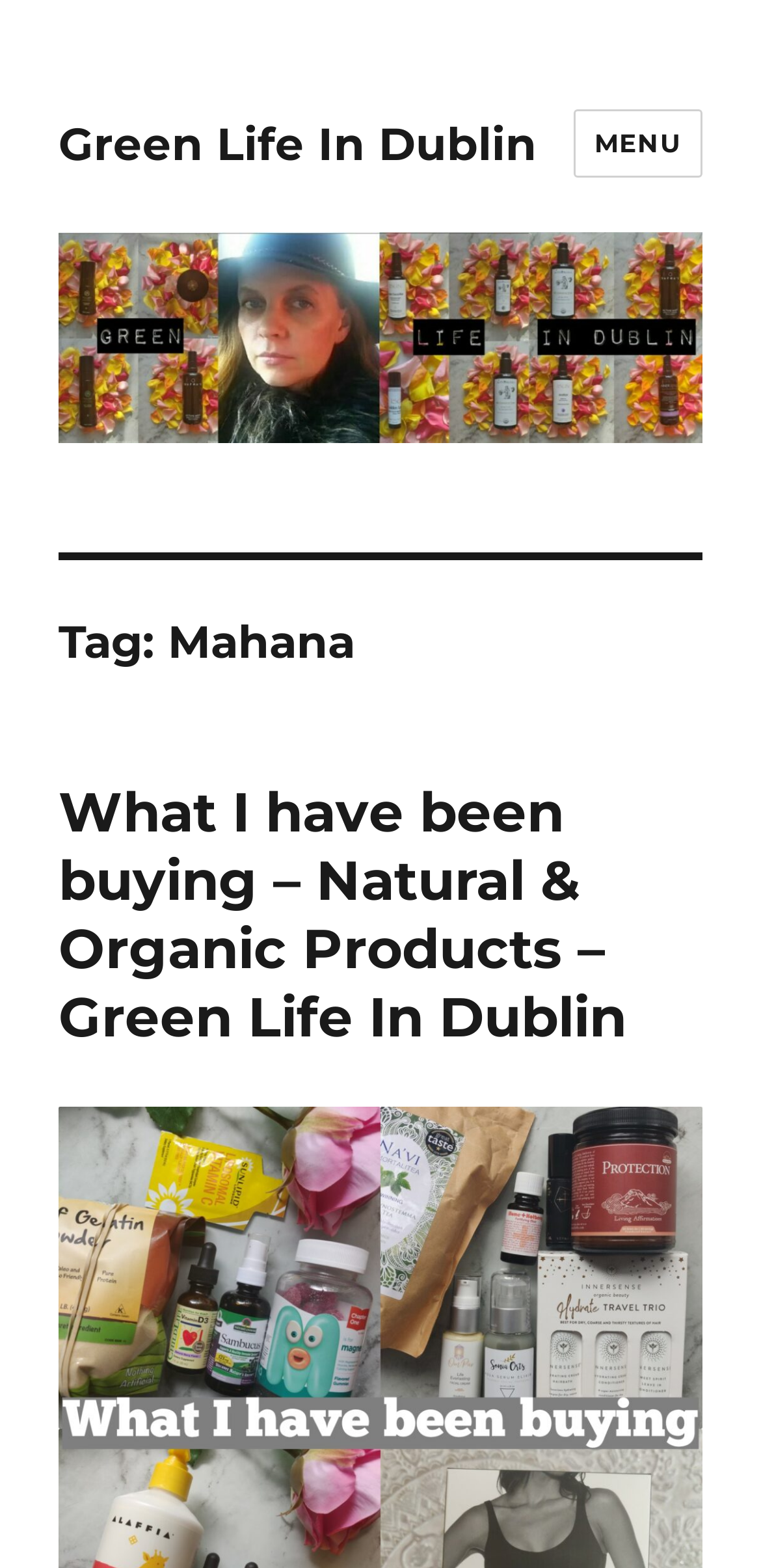What is the main topic of the webpage?
Based on the image, give a one-word or short phrase answer.

Natural & Organic Products